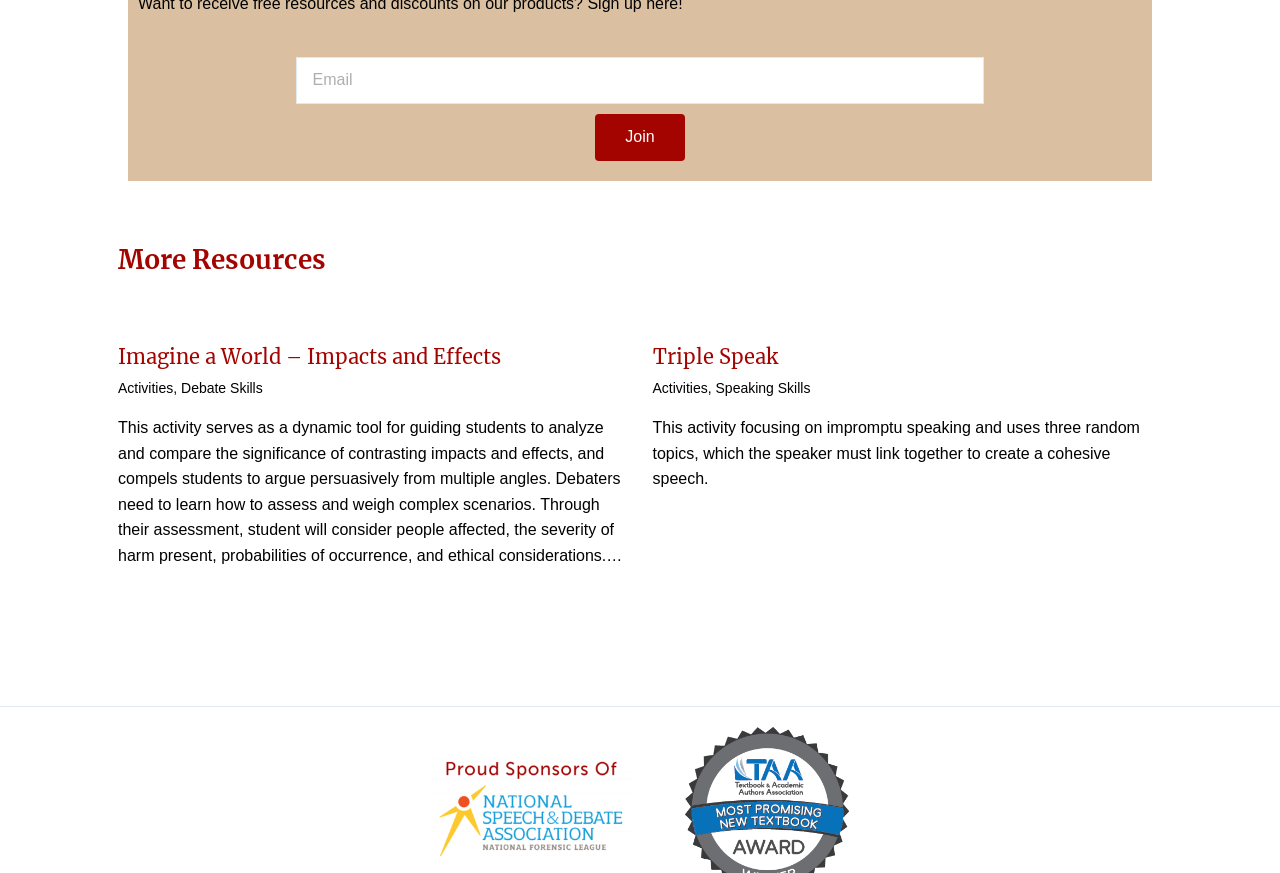What is required to join?
Can you offer a detailed and complete answer to this question?

The webpage has a textbox labeled 'Email' with a 'Join' button, indicating that an email address is required to join.